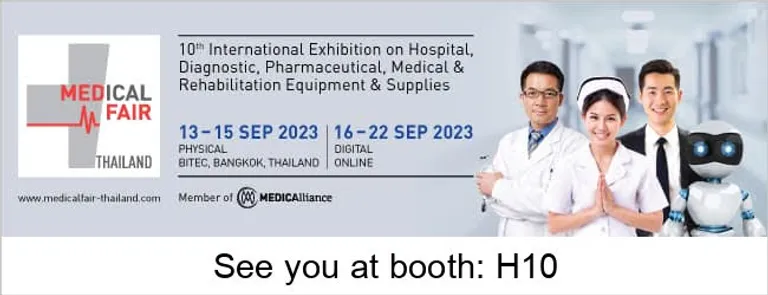Where will the exhibition take place?
Please look at the screenshot and answer in one word or a short phrase.

BITEC, Bangkok, Thailand